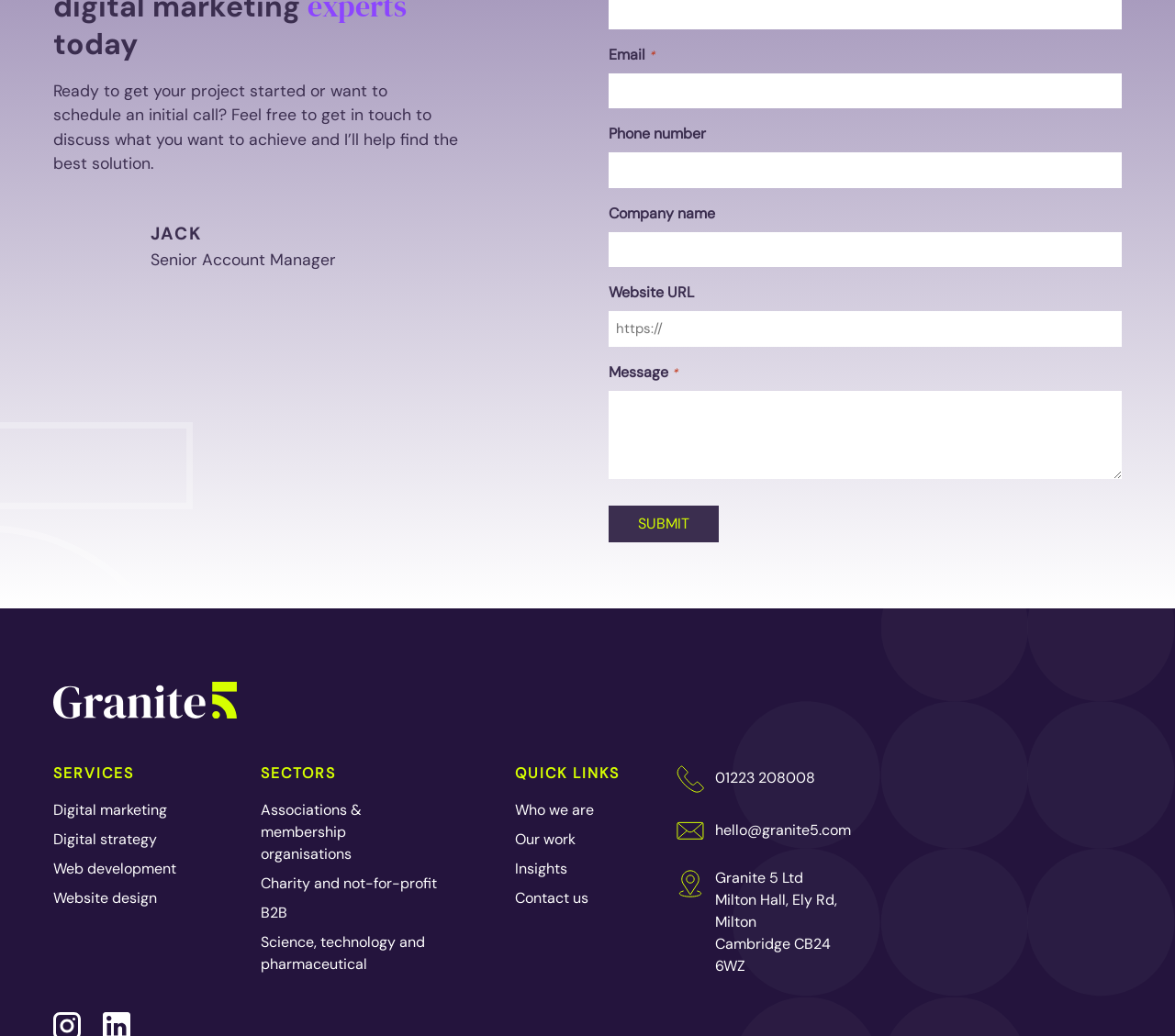Please predict the bounding box coordinates of the element's region where a click is necessary to complete the following instruction: "Enter email address". The coordinates should be represented by four float numbers between 0 and 1, i.e., [left, top, right, bottom].

[0.518, 0.071, 0.955, 0.105]